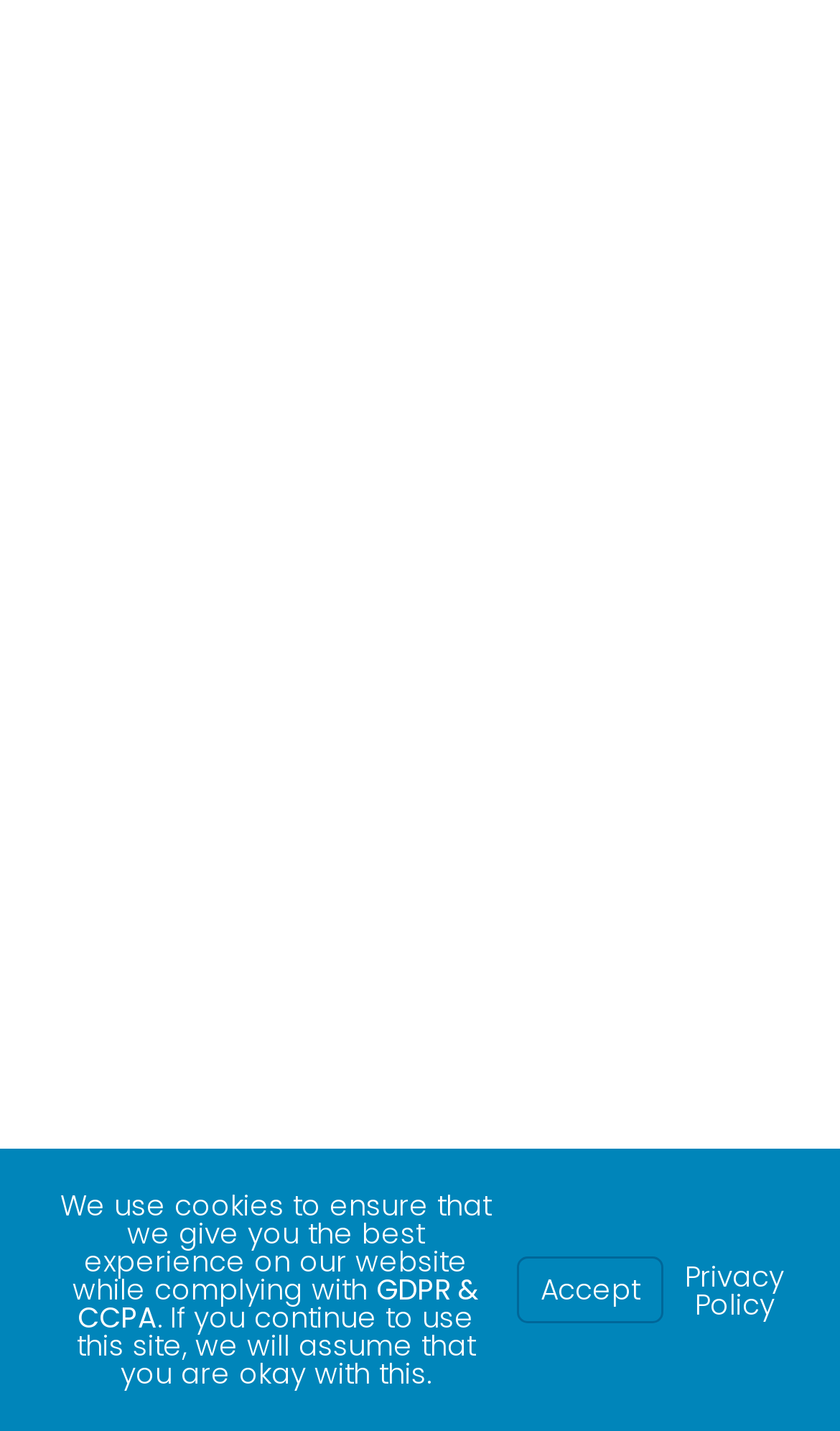Find the bounding box coordinates of the UI element according to this description: "Privacy Policy".

[0.815, 0.877, 0.933, 0.925]